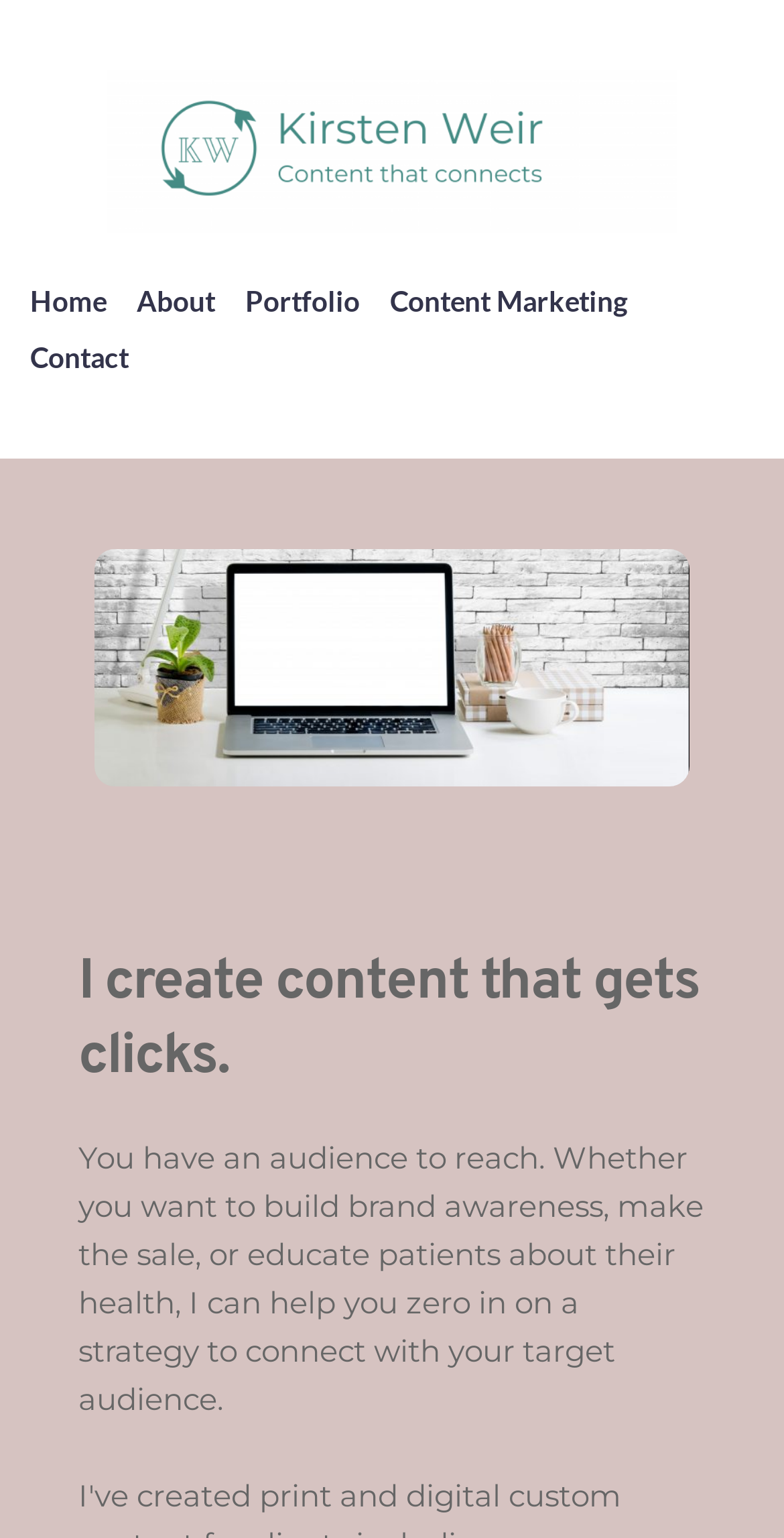Identify the bounding box for the element characterized by the following description: "Home".

[0.038, 0.185, 0.136, 0.207]